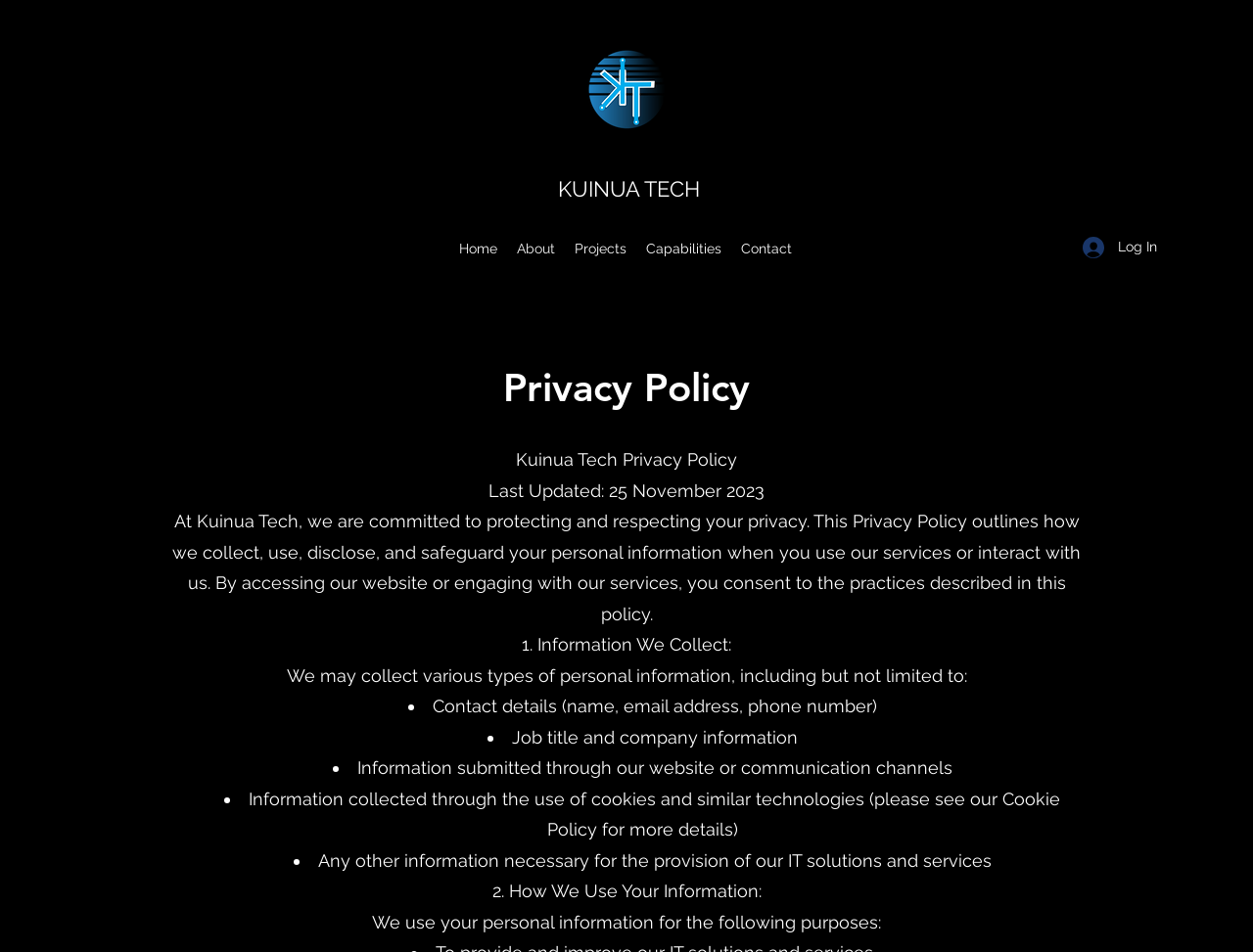Using the webpage screenshot, locate the HTML element that fits the following description and provide its bounding box: "Projects".

[0.45, 0.246, 0.508, 0.276]